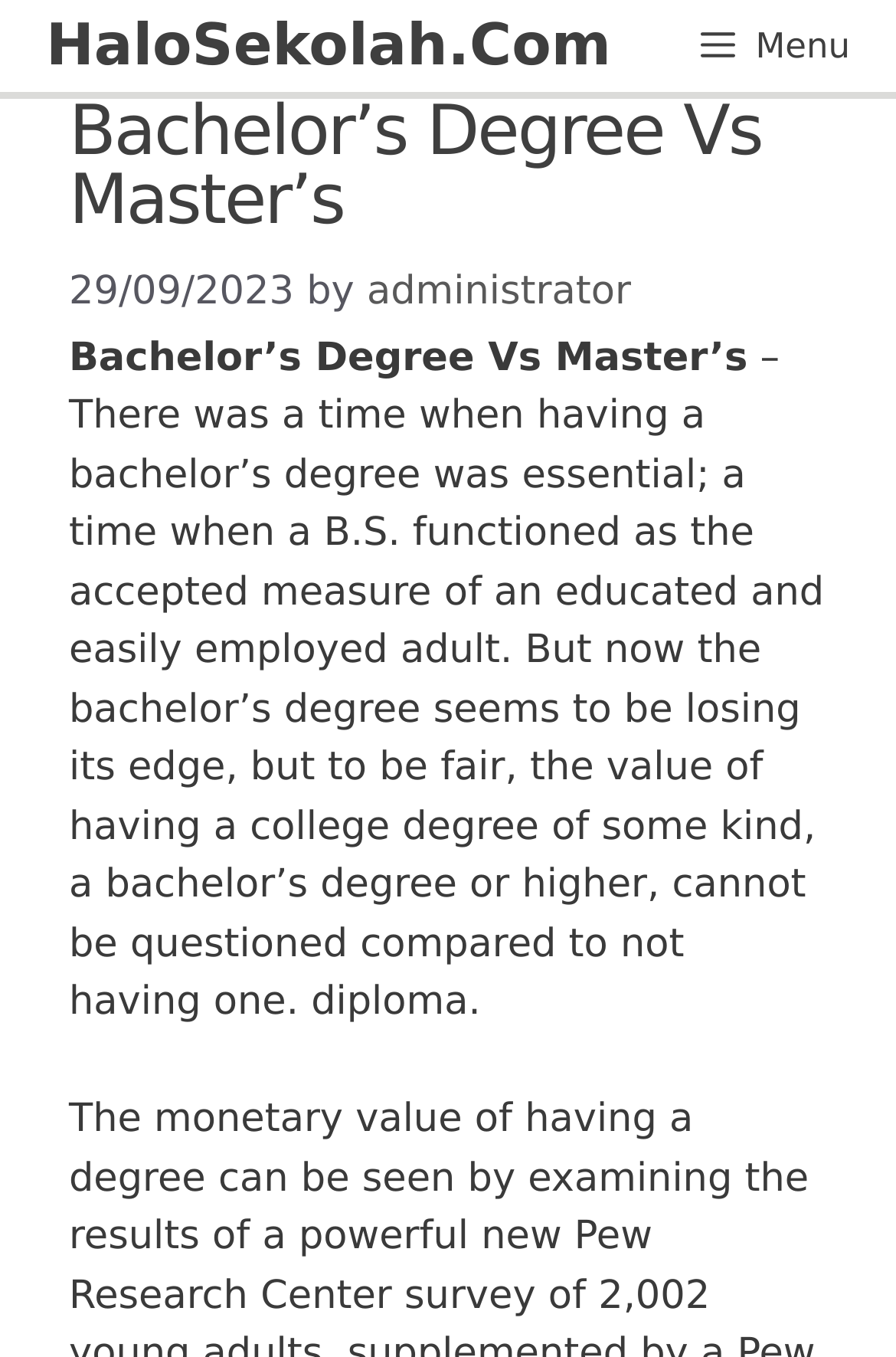Explain the webpage in detail, including its primary components.

The webpage is about comparing Bachelor's Degree and Master's Degree. At the top left, there is a link to "HaloSekolah.Com" and a button labeled "Menu" on the top right. Below the menu button, there is a header section that contains the main title "Bachelor’s Degree Vs Master’s" and a timestamp "29/09/2023" with the author's name "administrator" next to it. 

The main content of the webpage is a long paragraph that discusses the value of having a college degree, specifically comparing Bachelor's Degree and Master's Degree. This paragraph is positioned below the header section and takes up most of the webpage's content area.